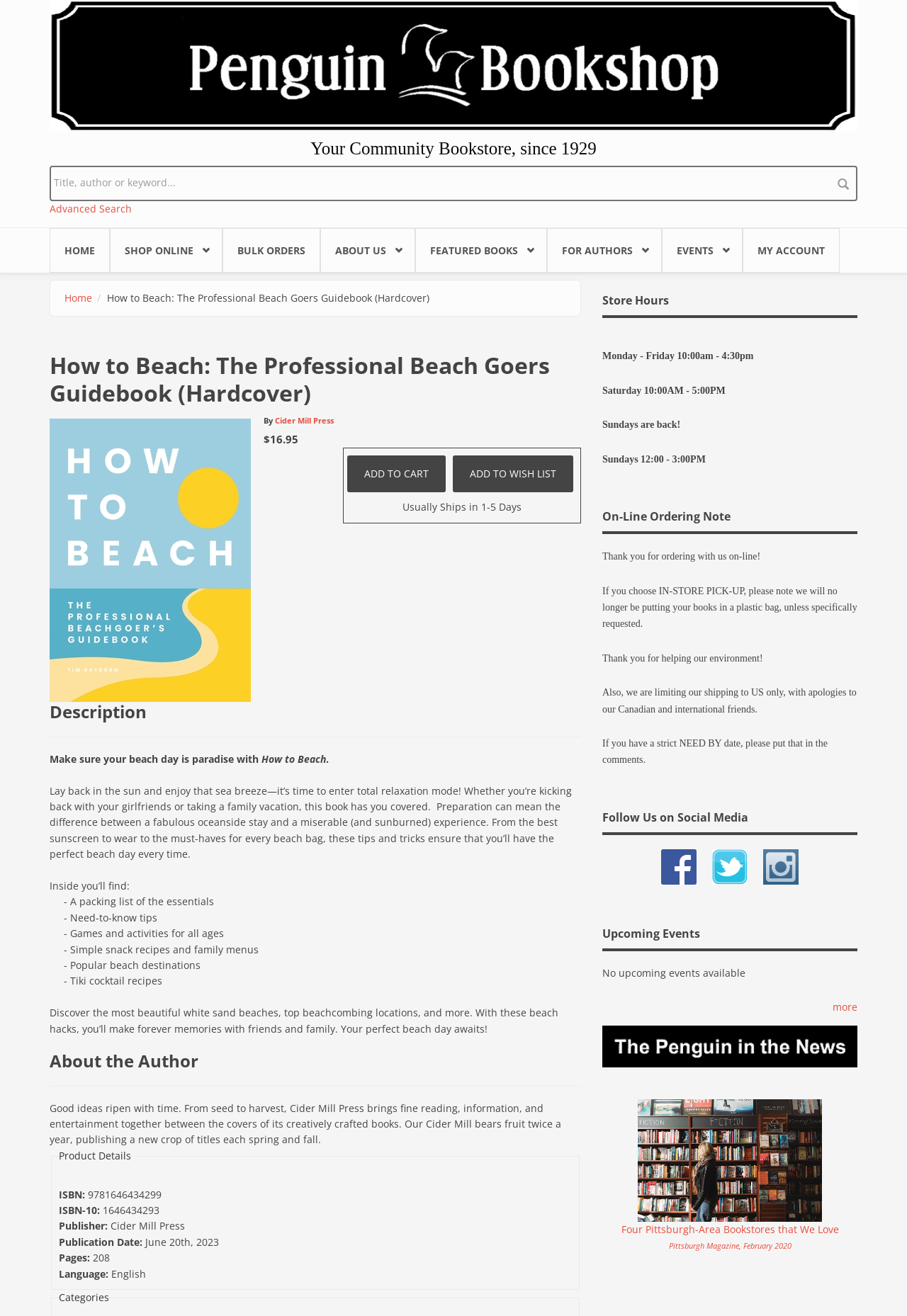Based on the provided description, "Privacy/Legal", find the bounding box of the corresponding UI element in the screenshot.

None